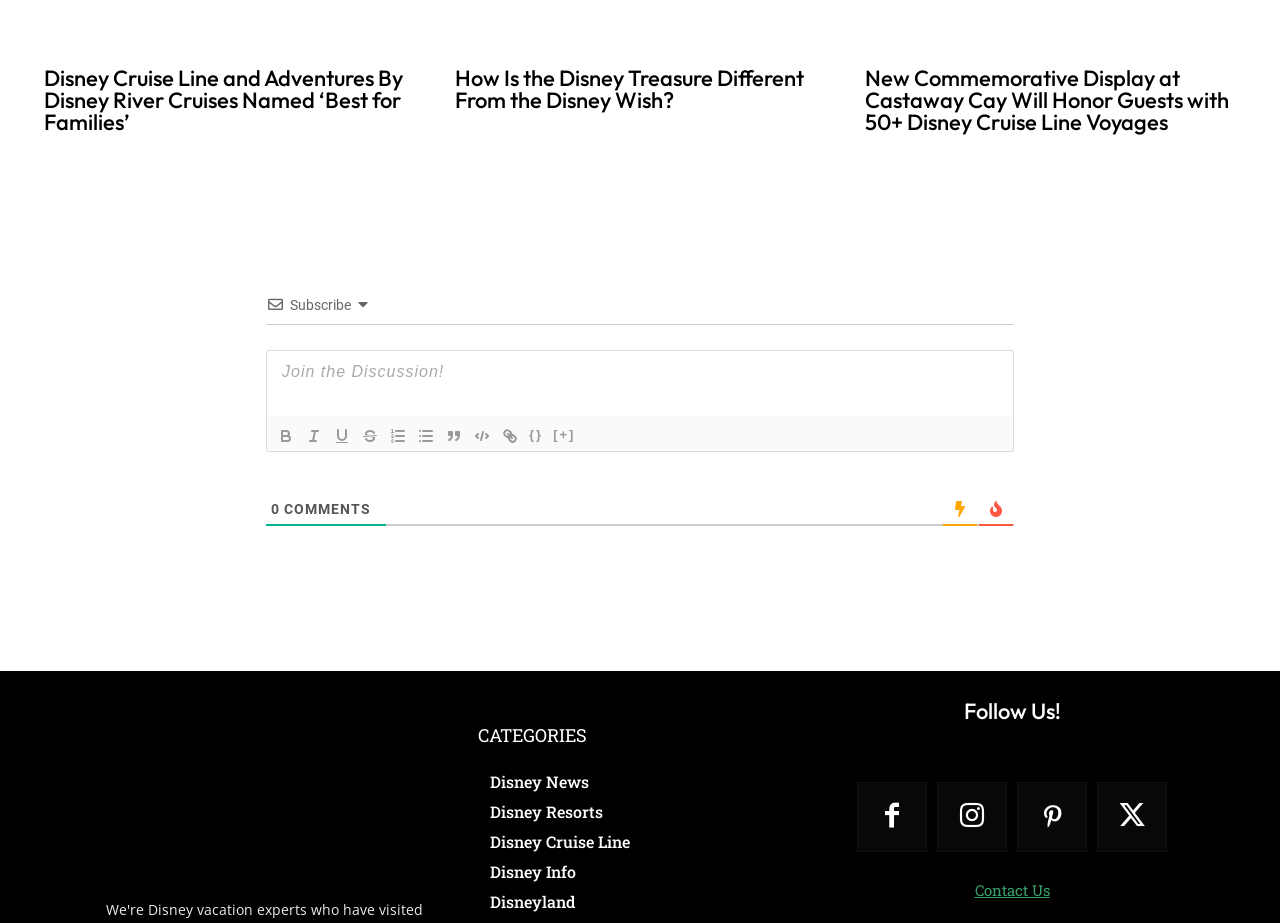Identify the bounding box coordinates of the clickable region required to complete the instruction: "Click on the 'Bold' button". The coordinates should be given as four float numbers within the range of 0 and 1, i.e., [left, top, right, bottom].

[0.212, 0.46, 0.234, 0.486]